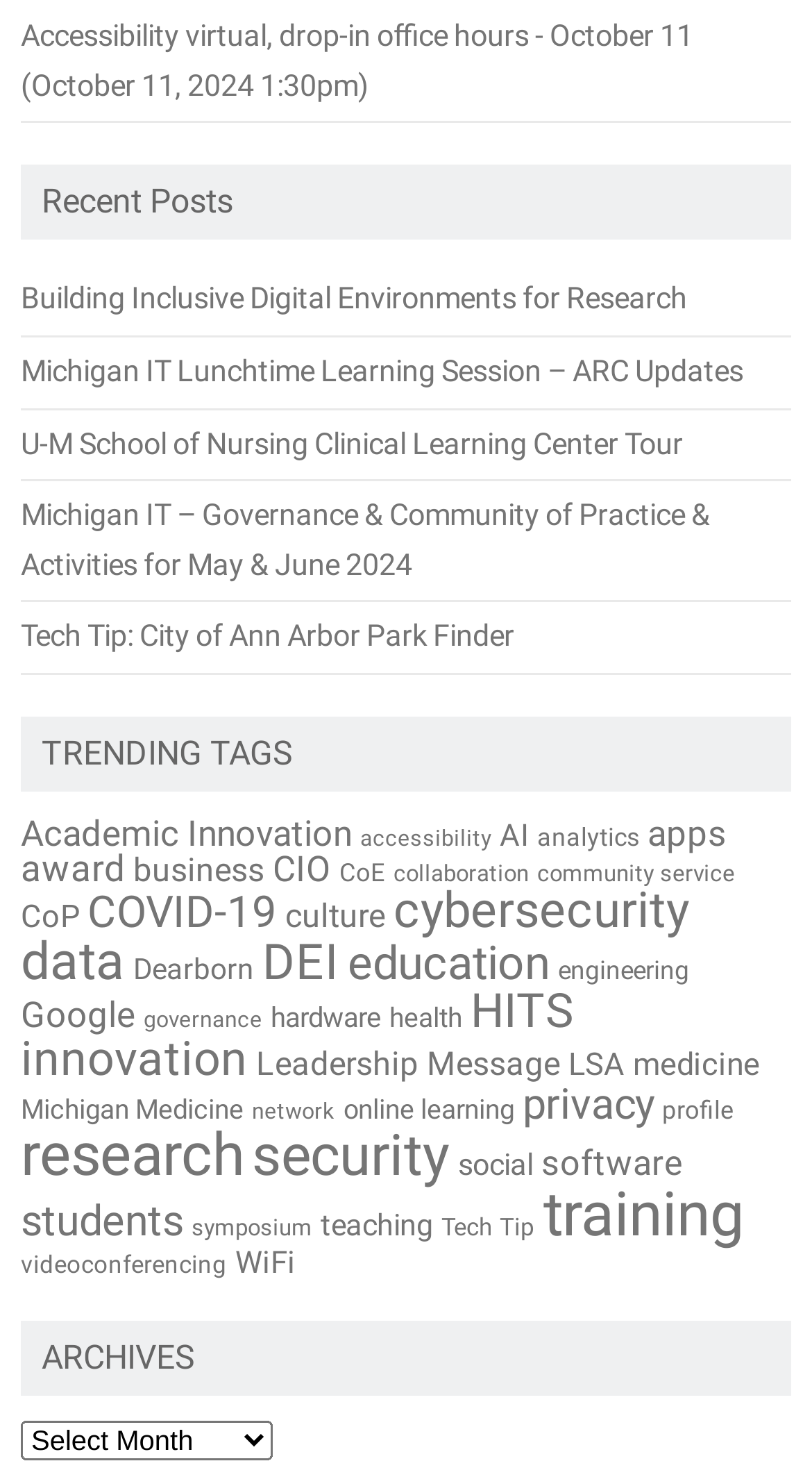Specify the bounding box coordinates of the area to click in order to follow the given instruction: "View the 'Recent Posts'."

[0.051, 0.123, 0.287, 0.15]